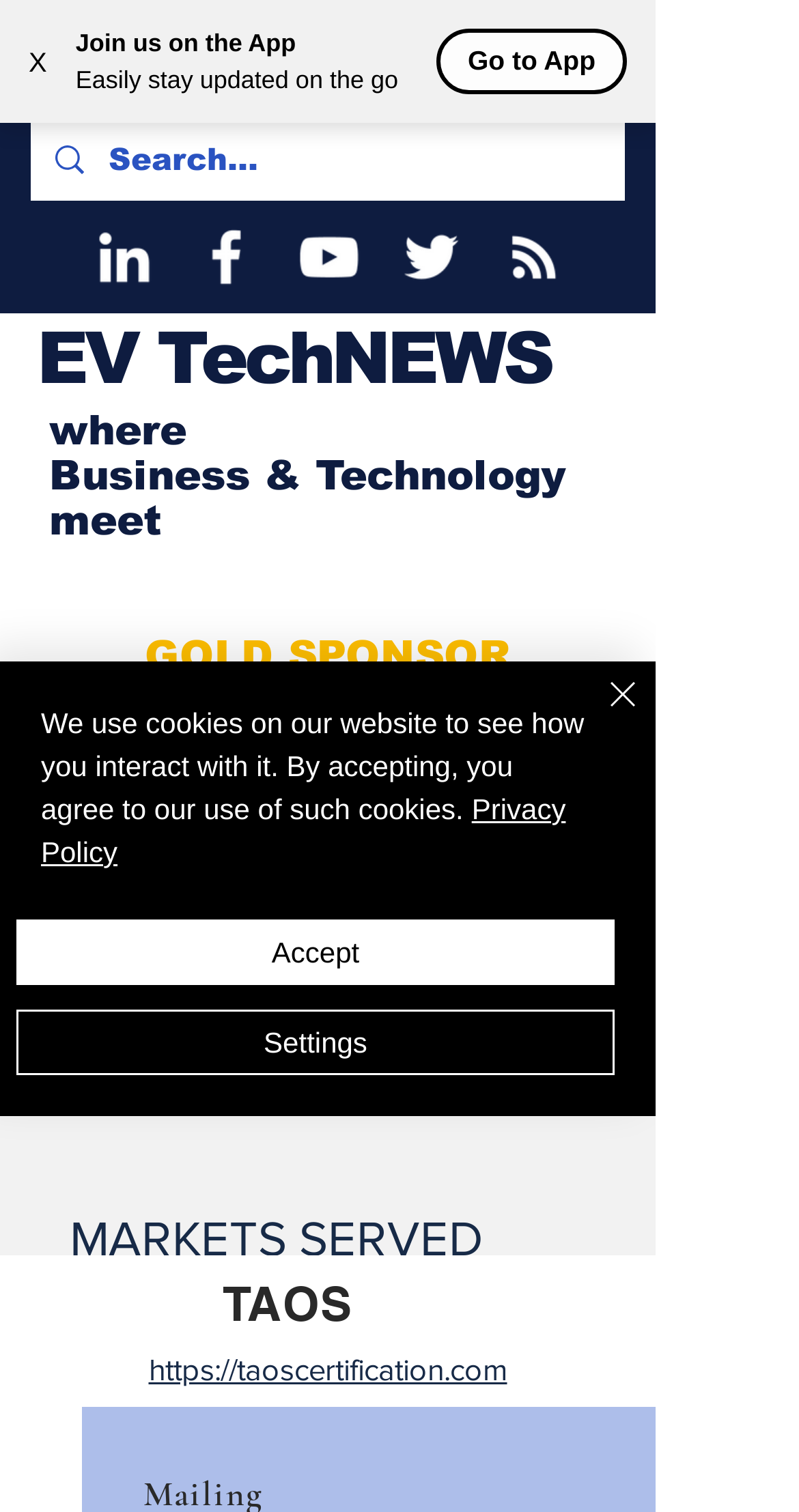What is the name of the company or organization?
Use the image to give a comprehensive and detailed response to the question.

The name of the company or organization is TAOS, as indicated by the presence of a 'TAOS' heading and a 'taos_logo_square.jpg' image on the webpage.